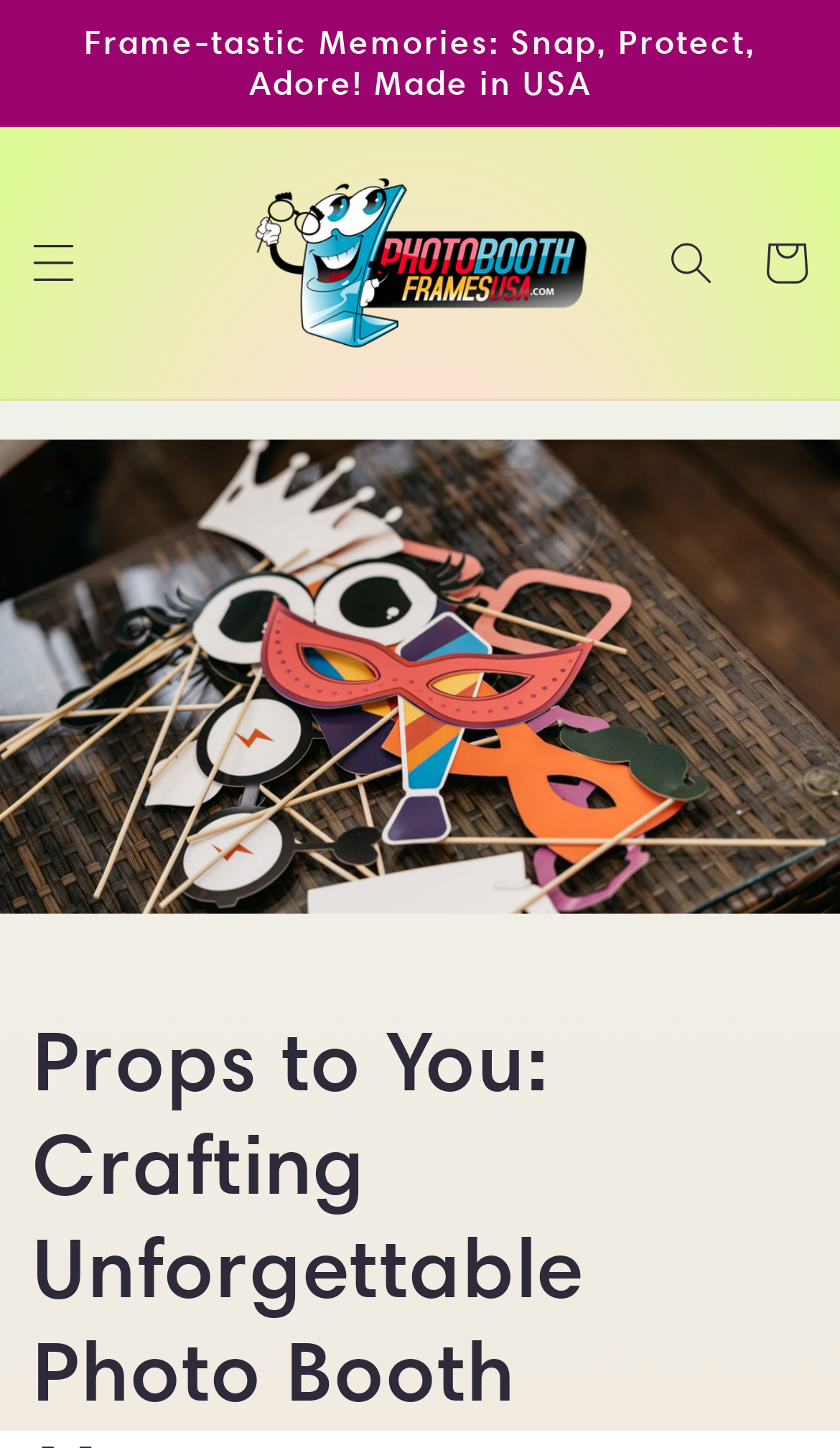Describe the webpage meticulously, covering all significant aspects.

The webpage appears to be the homepage of "Photo Booth Frames USA", a company that specializes in creating unforgettable photo booth moments. At the top of the page, there is a prominent announcement section that spans the entire width, featuring a static text "Frame-tastic Memories: Snap, Protect, Adore! Made in USA". 

On the top-left corner, there is a menu button labeled "Menu" that, when expanded, controls a menu drawer. Next to it, there is a link to the company's homepage, accompanied by an image of the company's logo. 

On the top-right corner, there is a search button that, when clicked, opens a dialog box. Adjacent to it, there is a link to the shopping cart, which is represented by an image of photo booth props. 

The overall layout of the page suggests a focus on navigation and accessibility, with clear and concise text and prominent calls-to-action.